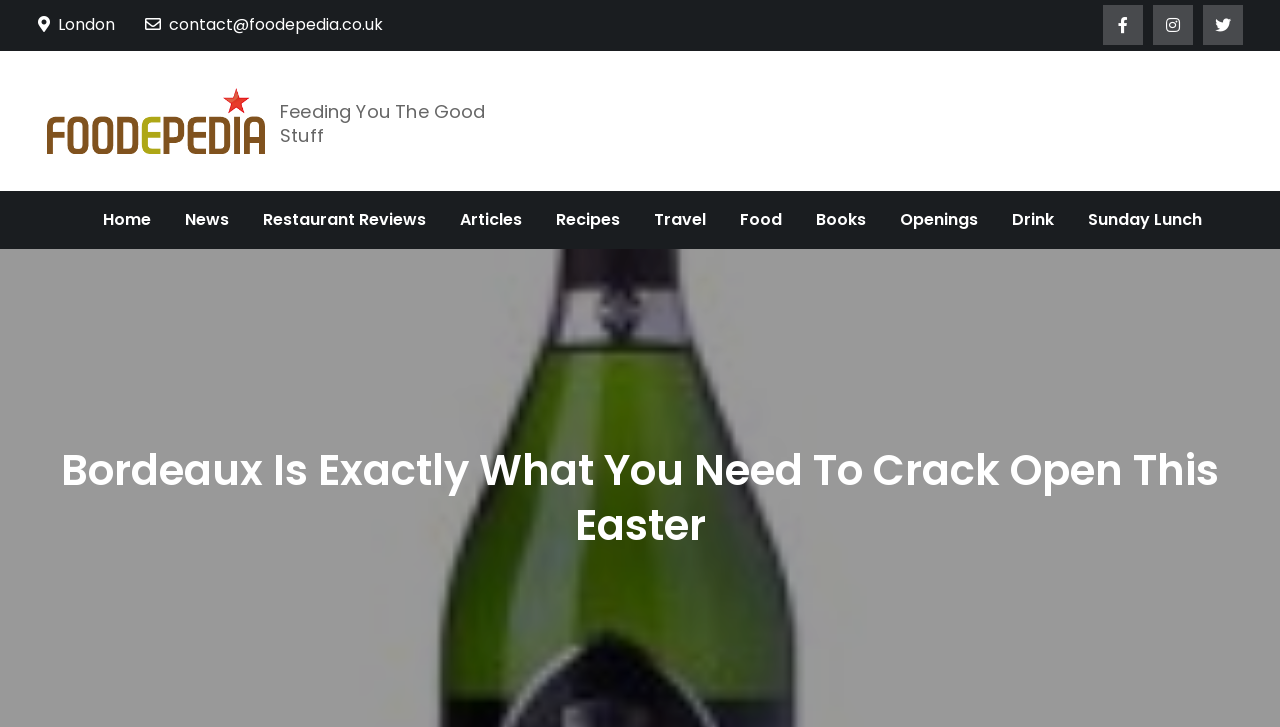Identify the bounding box for the element characterized by the following description: "Sunday Lunch".

[0.838, 0.263, 0.951, 0.343]